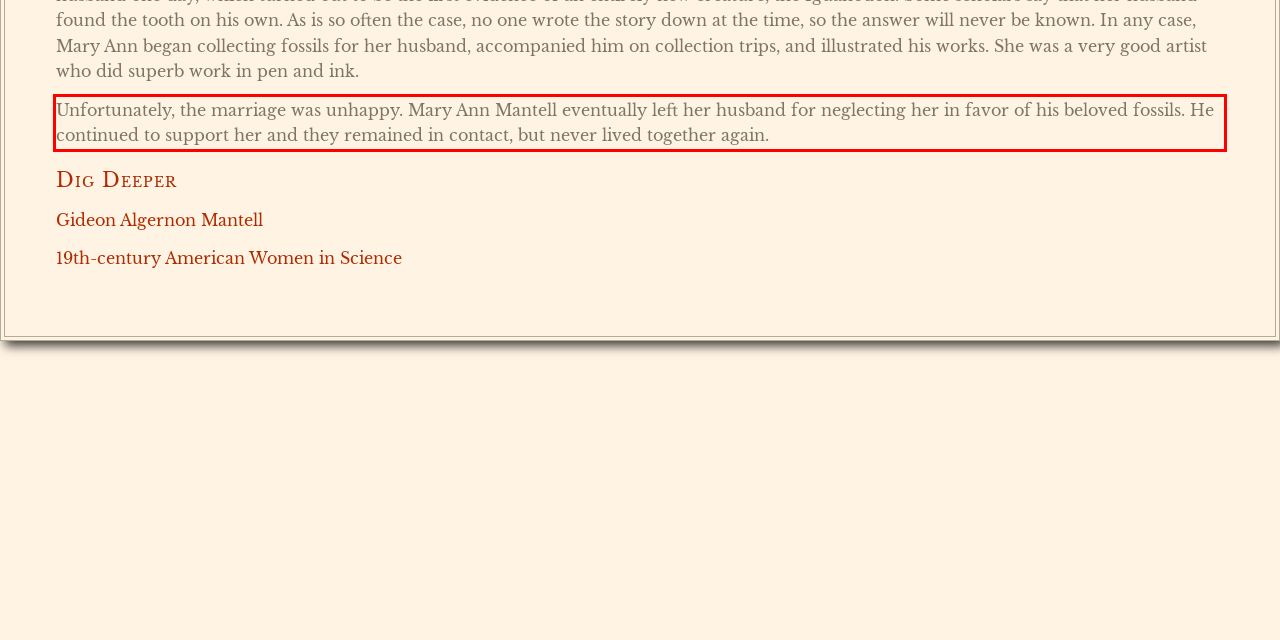Extract and provide the text found inside the red rectangle in the screenshot of the webpage.

Unfortunately, the marriage was unhappy. Mary Ann Mantell eventually left her husband for neglecting her in favor of his beloved fossils. He continued to support her and they remained in contact, but never lived together again.